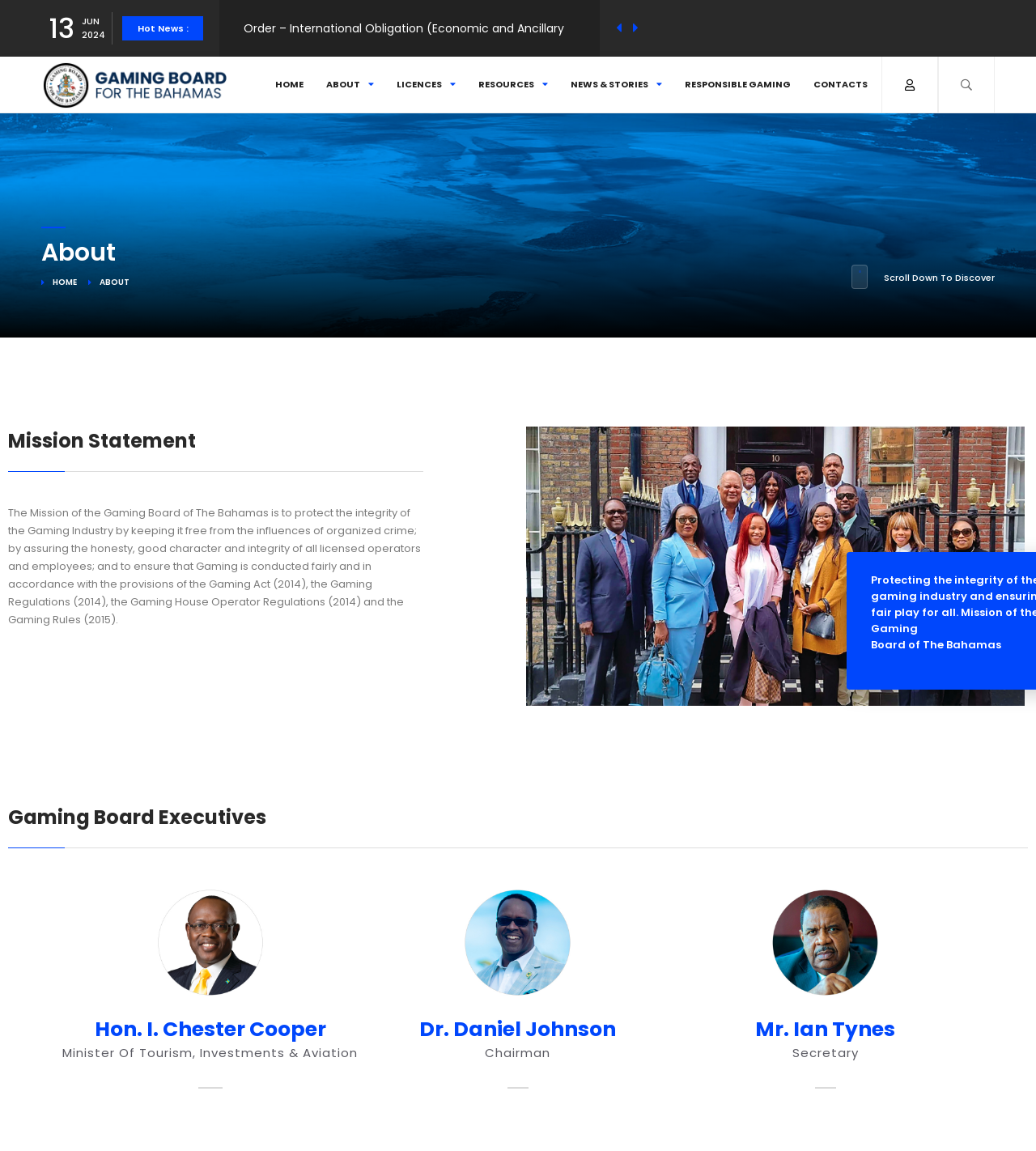Find and provide the bounding box coordinates for the UI element described with: "Contacts".

[0.776, 0.061, 0.846, 0.086]